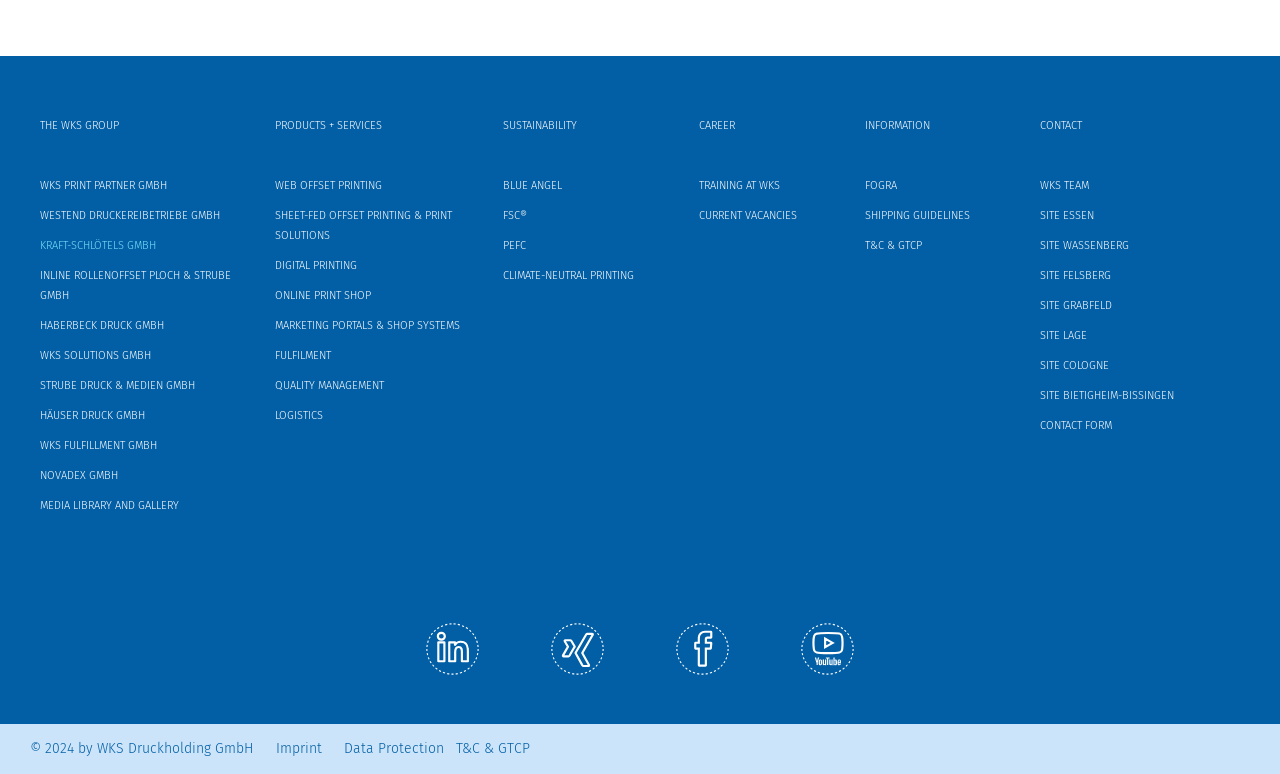Please specify the bounding box coordinates of the area that should be clicked to accomplish the following instruction: "Click on the link to learn Chinese". The coordinates should consist of four float numbers between 0 and 1, i.e., [left, top, right, bottom].

None